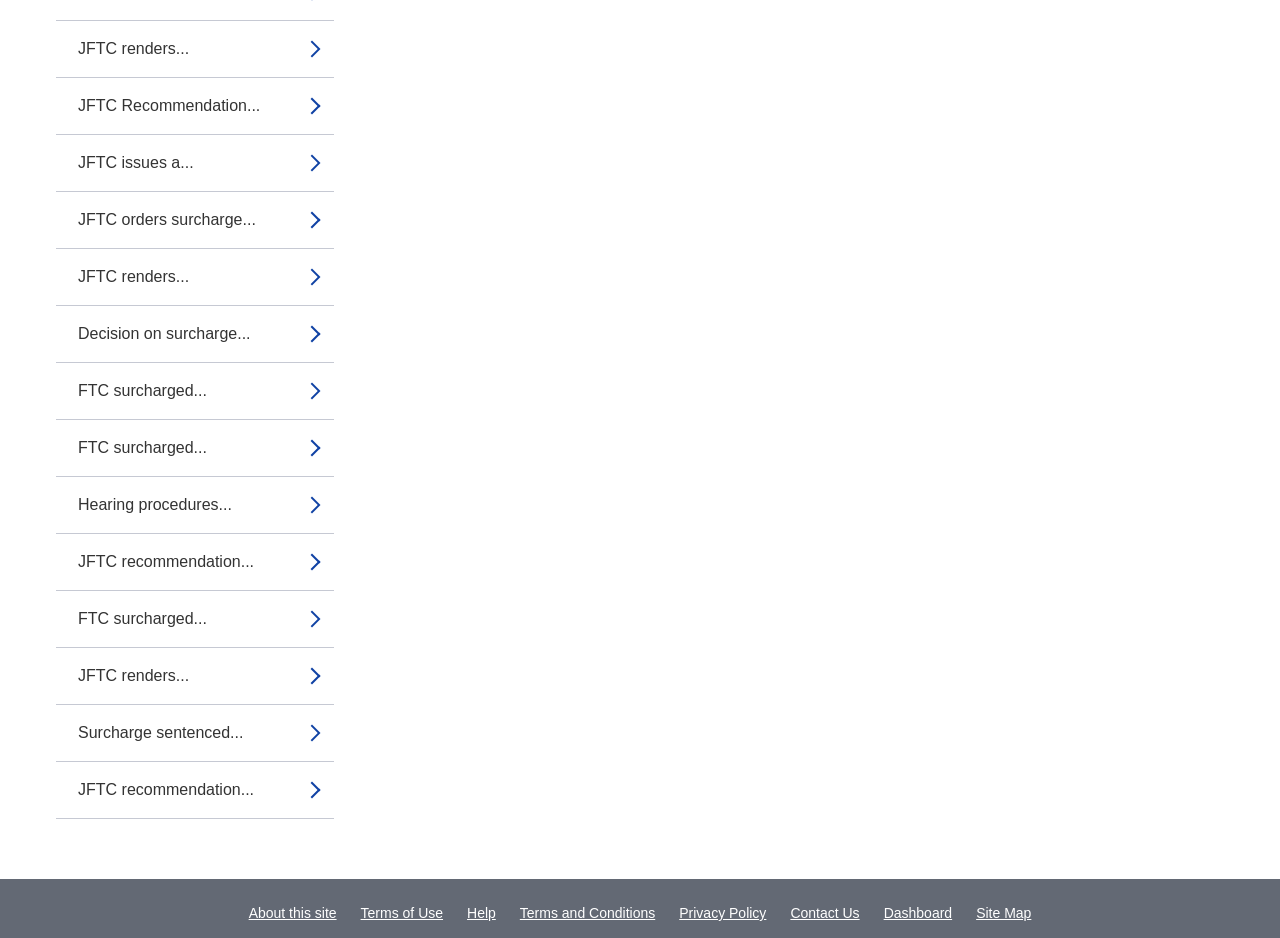Please specify the bounding box coordinates in the format (top-left x, top-left y, bottom-right x, bottom-right y), with all values as floating point numbers between 0 and 1. Identify the bounding box of the UI element described by: Decision on surcharge...

[0.044, 0.326, 0.261, 0.386]